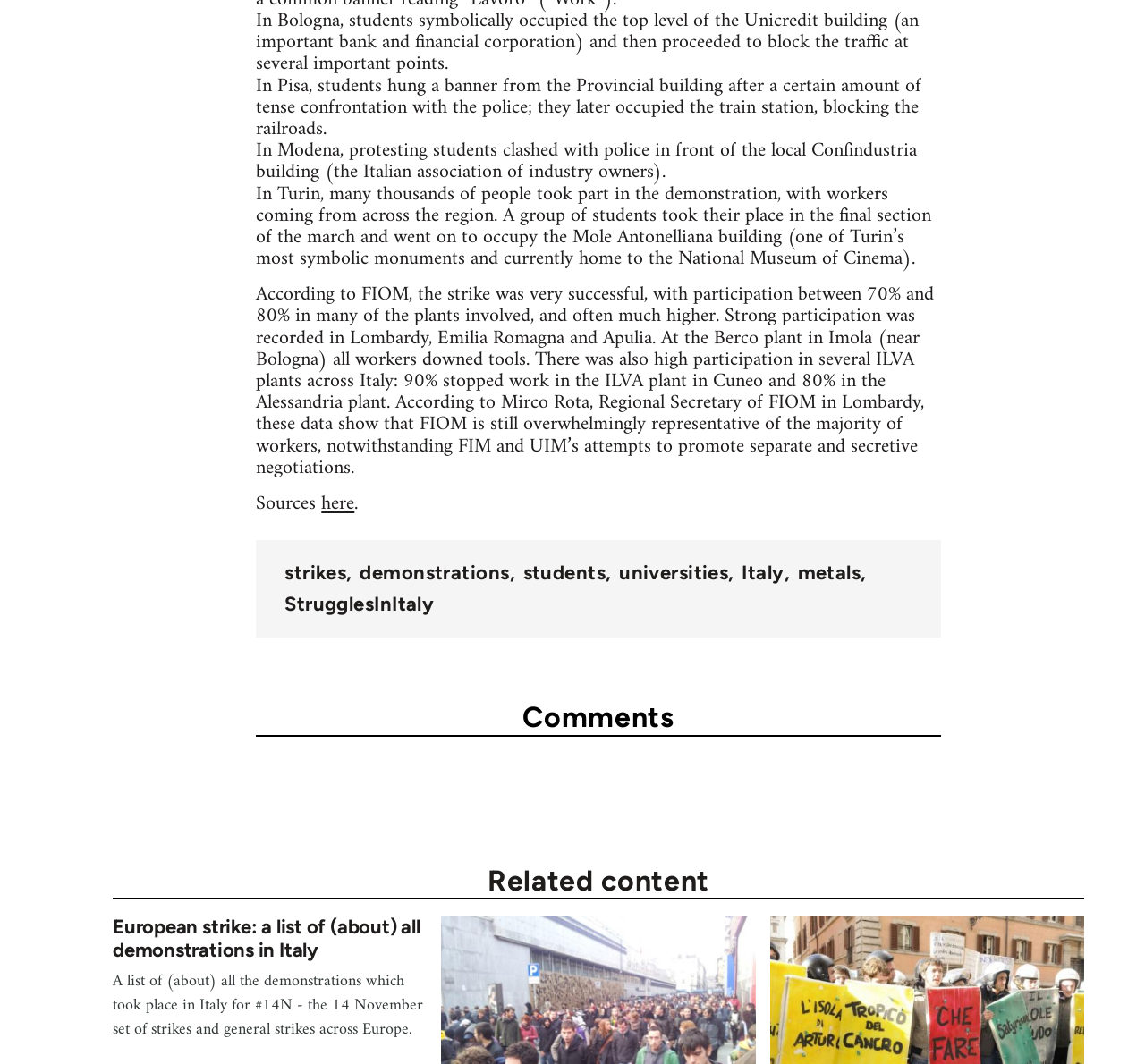Determine the bounding box coordinates of the element's region needed to click to follow the instruction: "View related content". Provide these coordinates as four float numbers between 0 and 1, formatted as [left, top, right, bottom].

[0.098, 0.811, 0.947, 0.845]